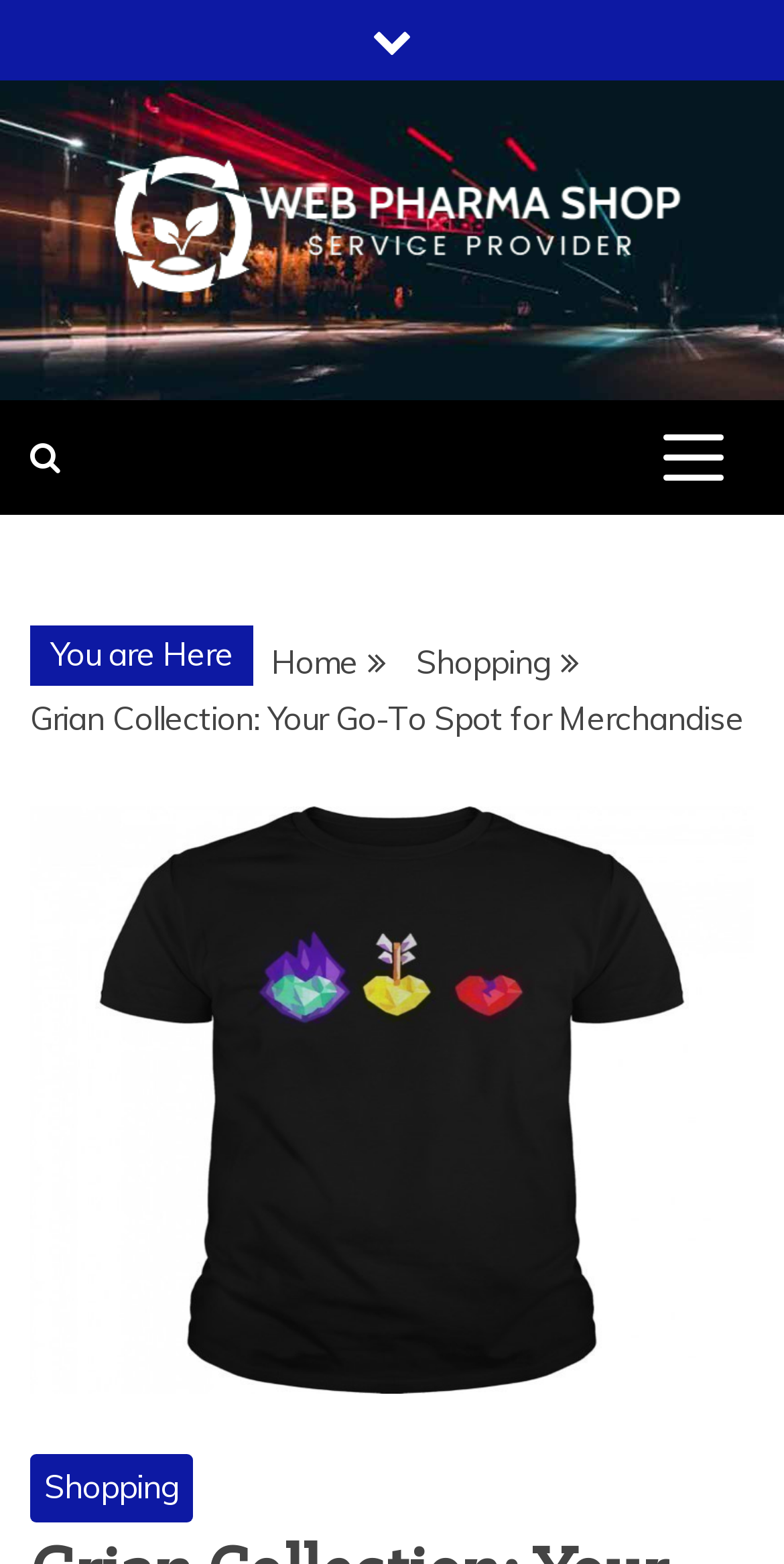What is the current page?
From the details in the image, answer the question comprehensively.

The current page is indicated by the breadcrumbs navigation, which shows 'Grian Collection: Your Go-To Spot for Merchandise' as the current page, and also by the image with the same text.